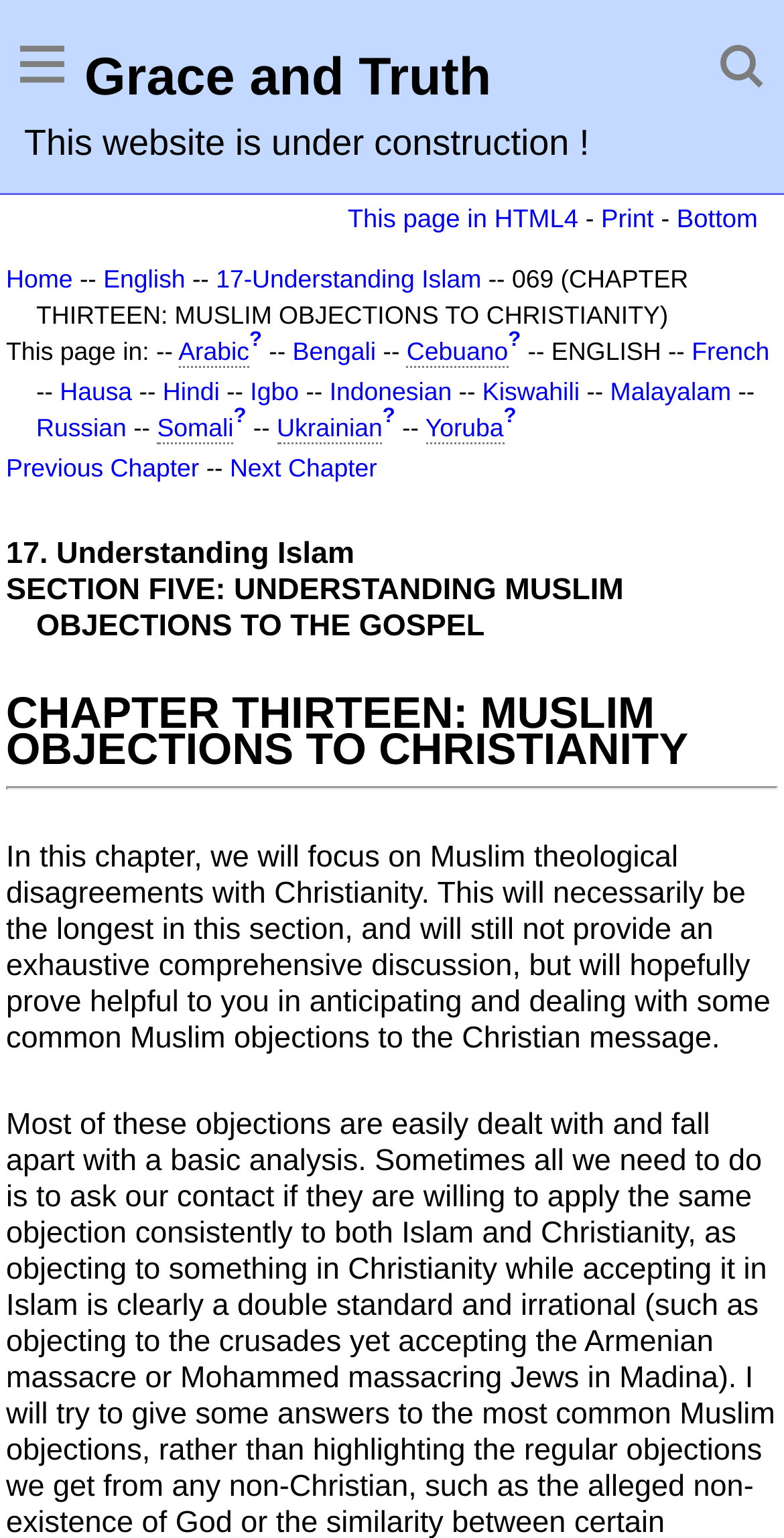What is the purpose of this chapter?
Refer to the screenshot and answer in one word or phrase.

To discuss Muslim theological disagreements with Christianity